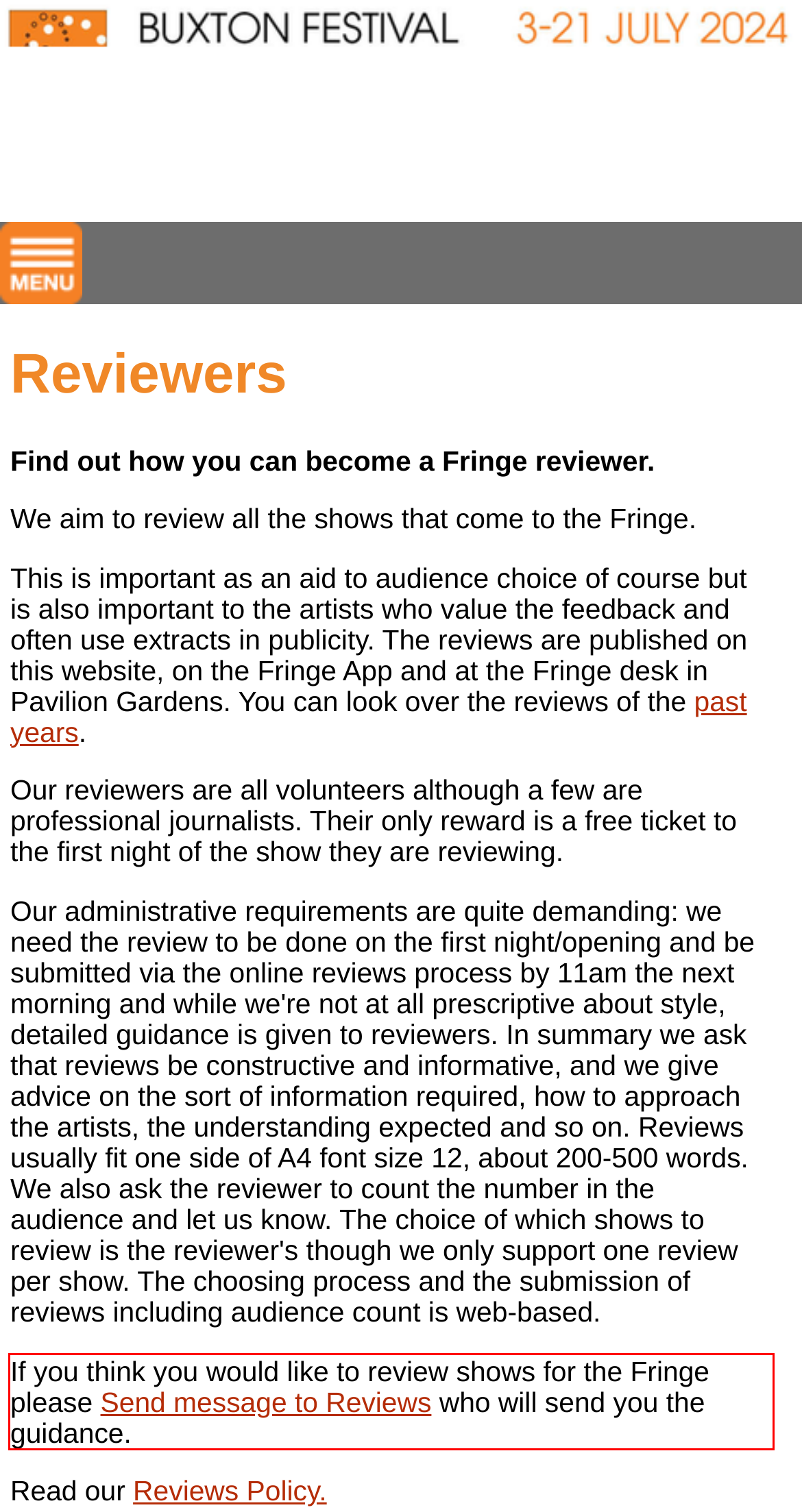You have a screenshot of a webpage, and there is a red bounding box around a UI element. Utilize OCR to extract the text within this red bounding box.

If you think you would like to review shows for the Fringe please Send message to Reviews who will send you the guidance.